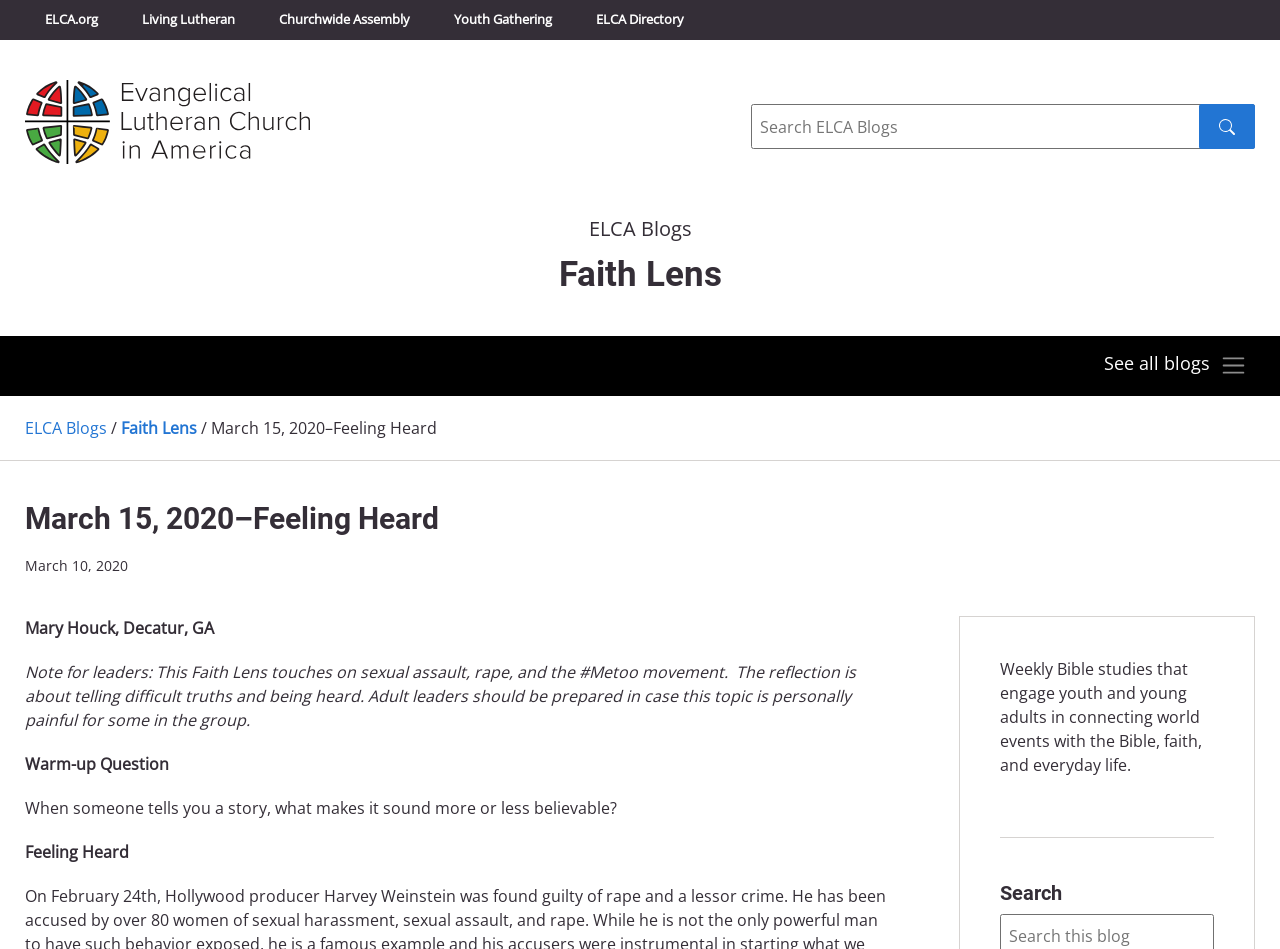Please identify the bounding box coordinates of the element's region that needs to be clicked to fulfill the following instruction: "Read Mary Houck's blog". The bounding box coordinates should consist of four float numbers between 0 and 1, i.e., [left, top, right, bottom].

[0.02, 0.65, 0.167, 0.673]